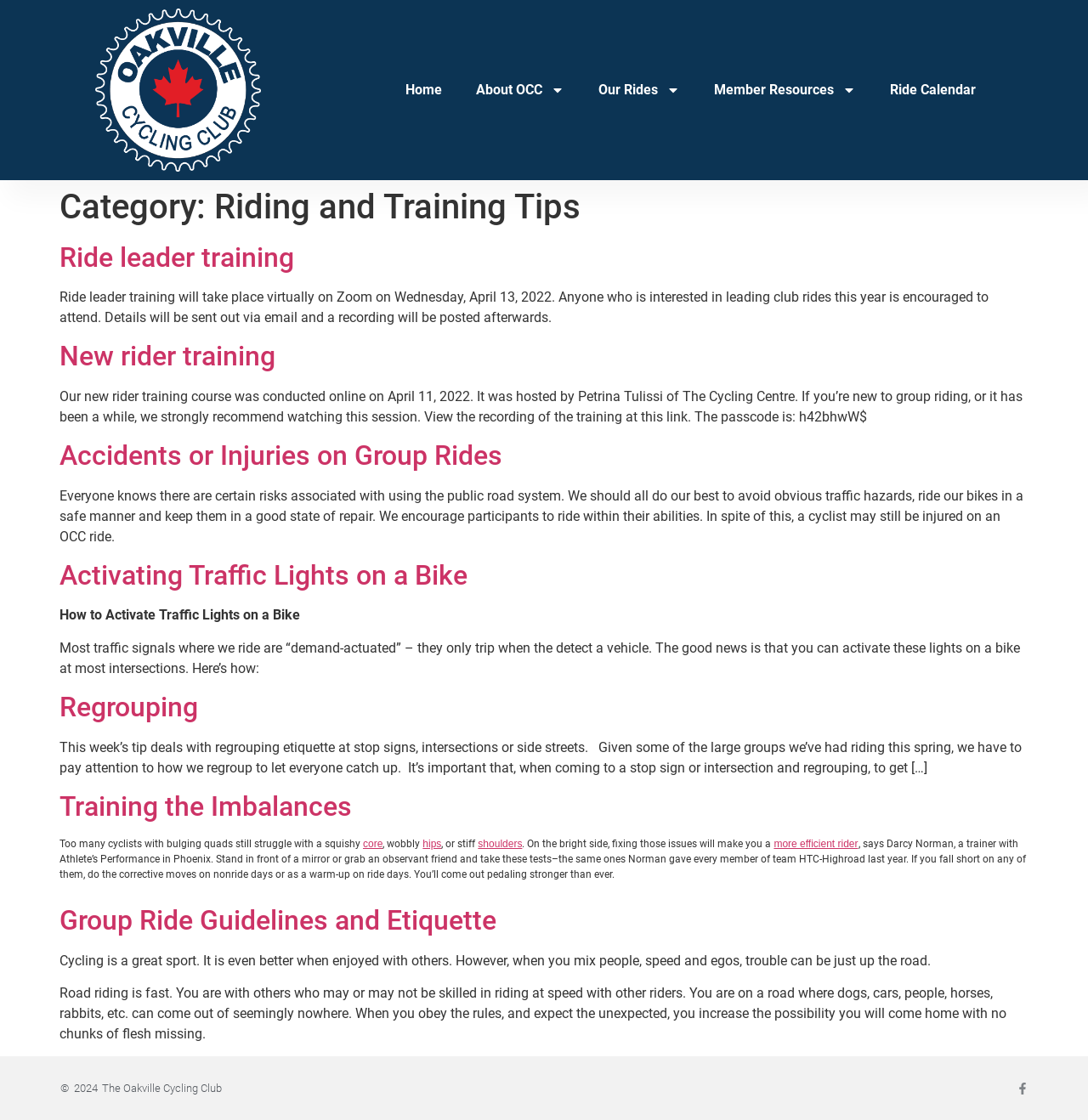What is the topic of the first article?
Give a single word or phrase answer based on the content of the image.

Ride leader training